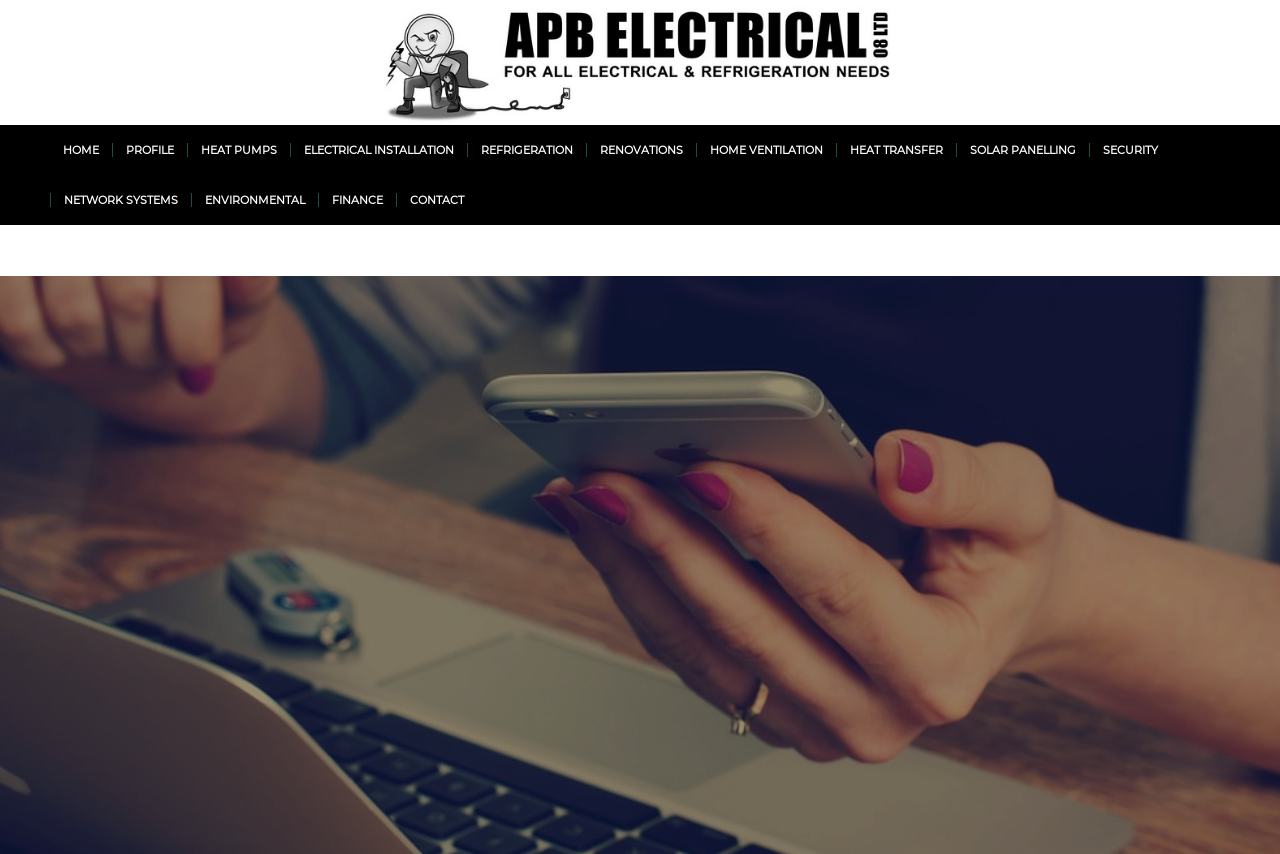Please specify the bounding box coordinates of the clickable section necessary to execute the following command: "Go to the FINANCE page".

[0.248, 0.205, 0.309, 0.263]